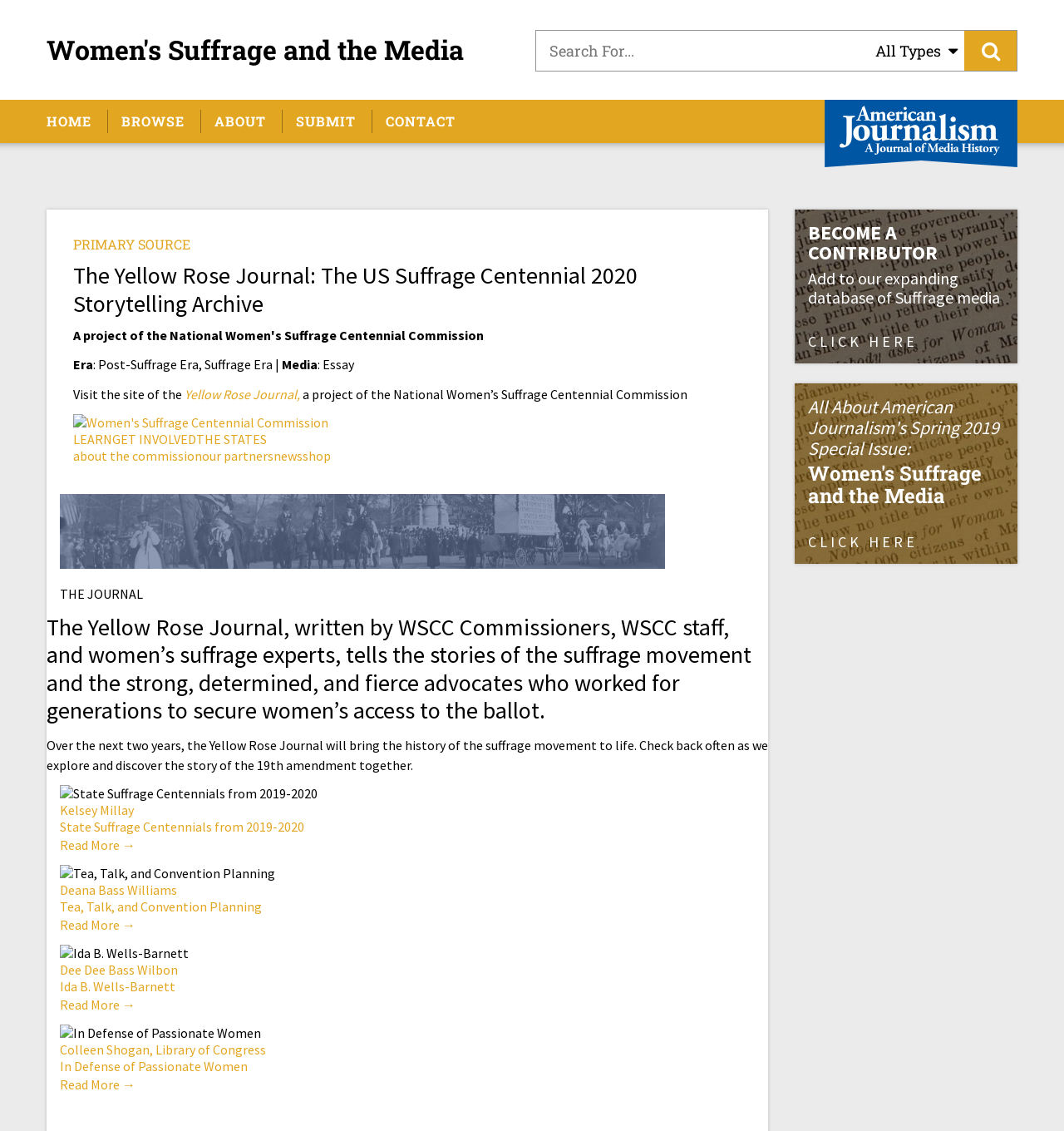How many images are there in the featured section?
Give a detailed and exhaustive answer to the question.

I counted the images in the featured section, which are 'Header.png', 'State Suffrage Centennials from 2019-2020', 'Tea, Talk, and Convention Planning', and 'Ida B. Wells-Barnett'. There are 4 images in total.